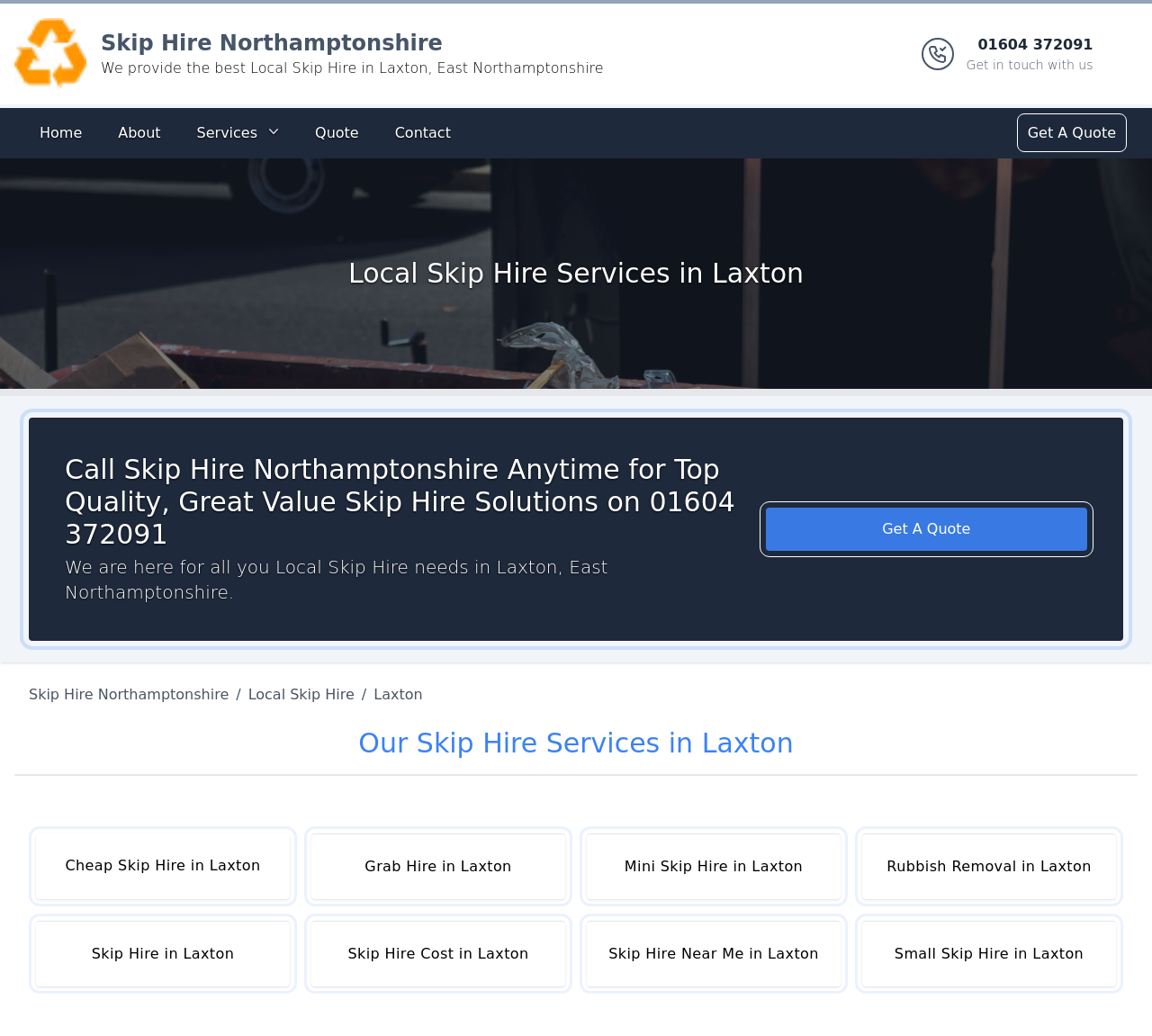Identify the bounding box coordinates for the UI element described by the following text: "Small Skip Hire in Laxton". Provide the coordinates as four float numbers between 0 and 1, in the format [left, top, right, bottom].

[0.748, 0.889, 0.969, 0.952]